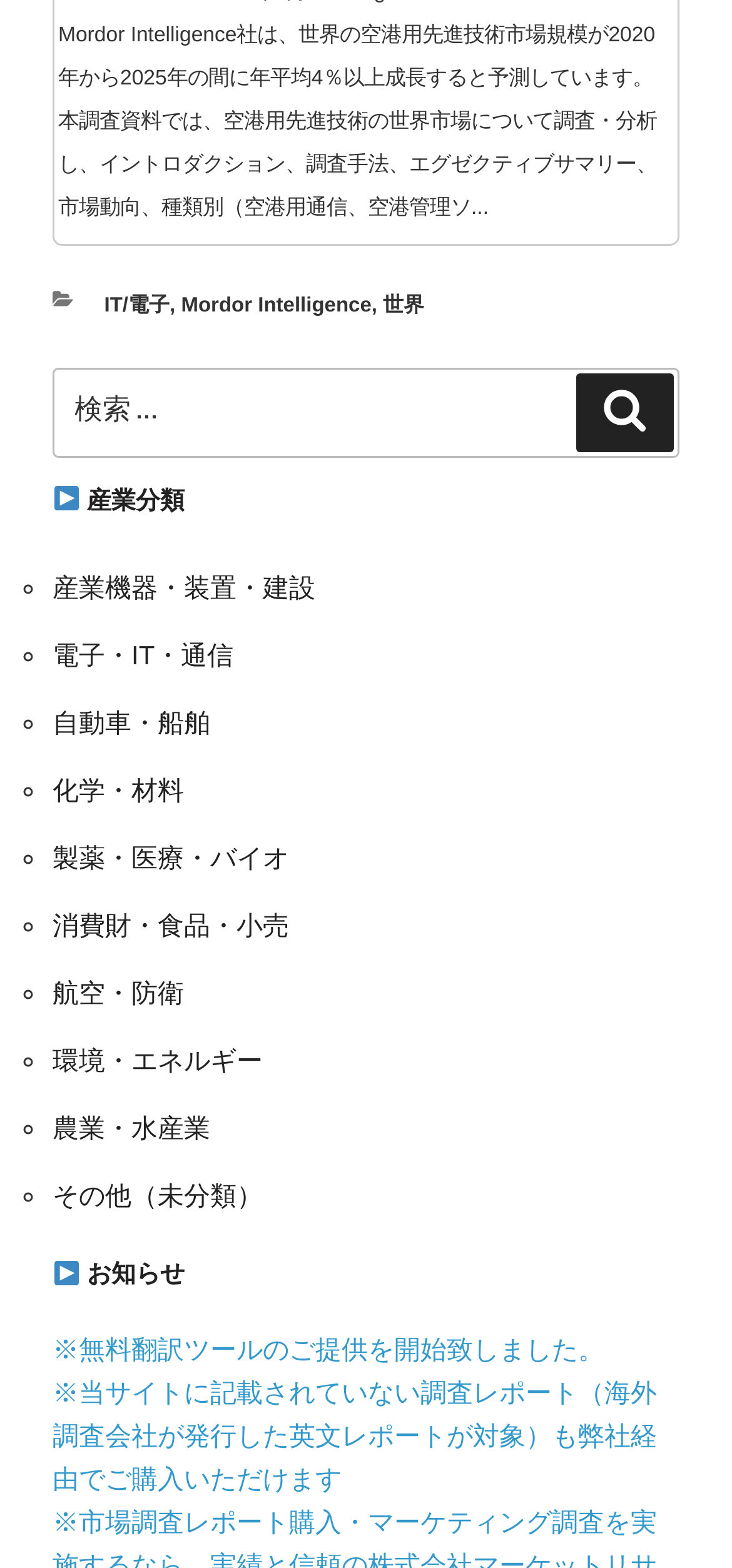Please determine the bounding box coordinates of the element to click in order to execute the following instruction: "Read the announcement about the free translation tool". The coordinates should be four float numbers between 0 and 1, specified as [left, top, right, bottom].

[0.072, 0.851, 0.826, 0.87]